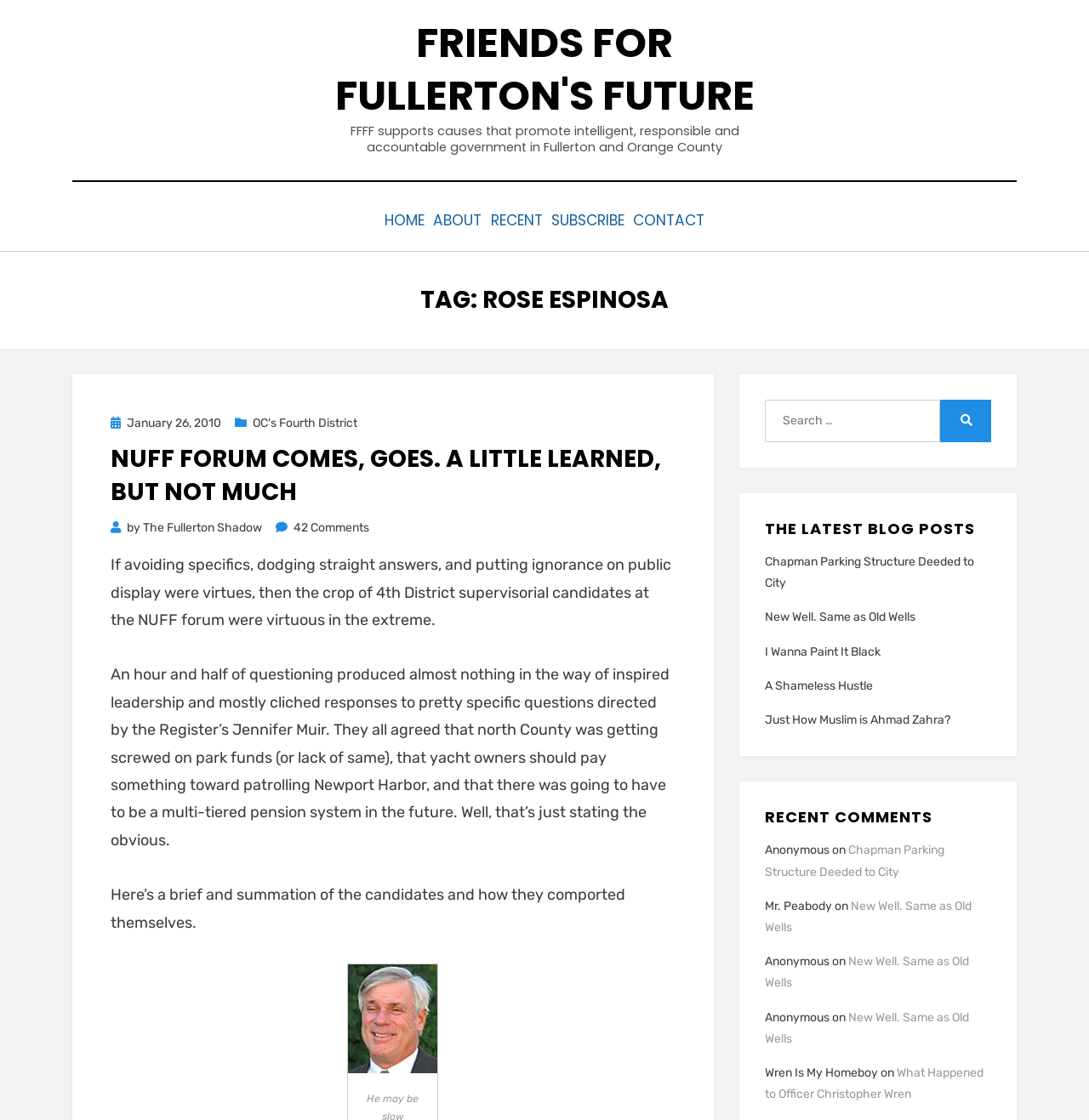Identify the bounding box of the UI element described as follows: "The Fullerton Shadow". Provide the coordinates as four float numbers in the range of 0 to 1 [left, top, right, bottom].

[0.131, 0.462, 0.241, 0.475]